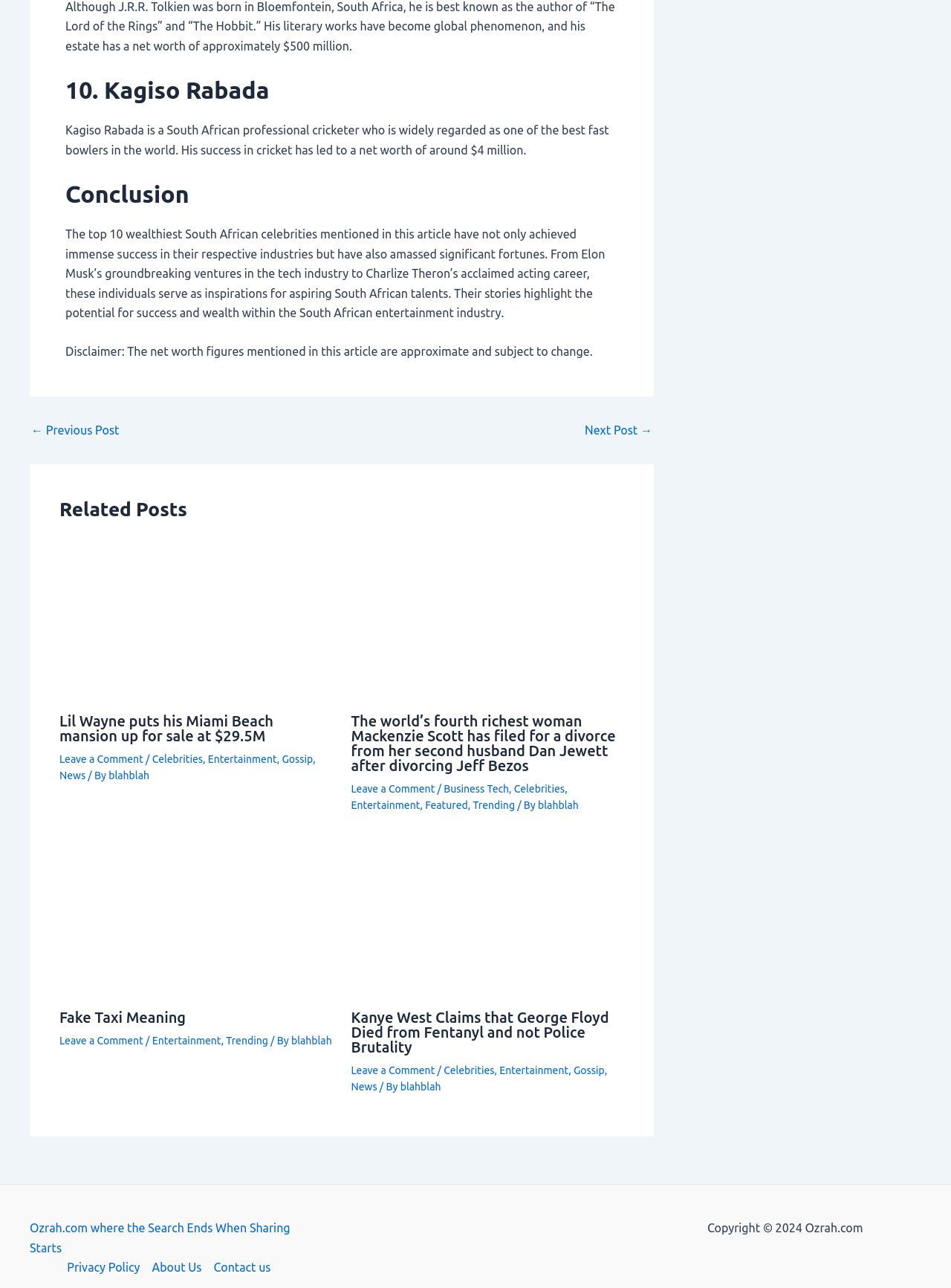Provide a short answer to the following question with just one word or phrase: What is the purpose of the 'Post navigation' section?

to navigate to previous or next post